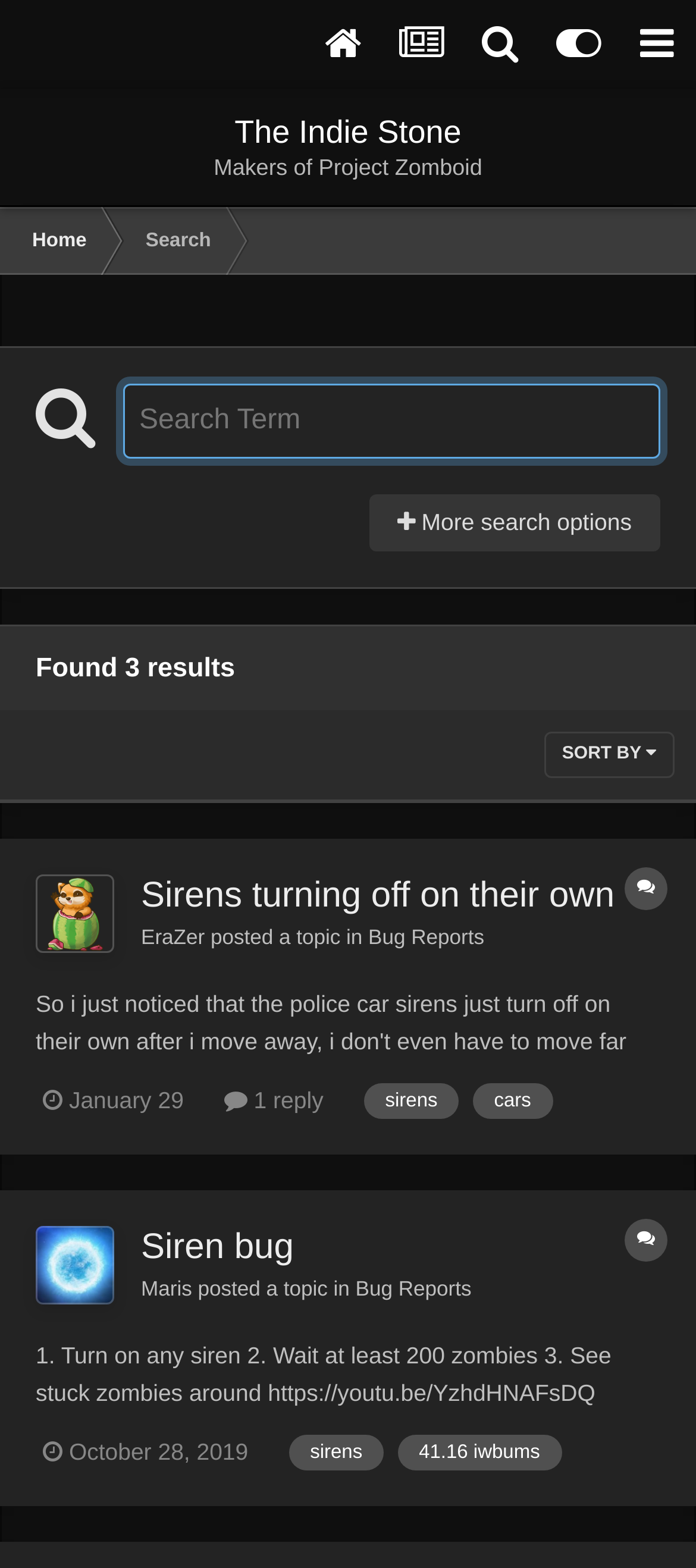Locate the bounding box coordinates of the element to click to perform the following action: 'Search for a term'. The coordinates should be given as four float values between 0 and 1, in the form of [left, top, right, bottom].

[0.177, 0.245, 0.949, 0.293]